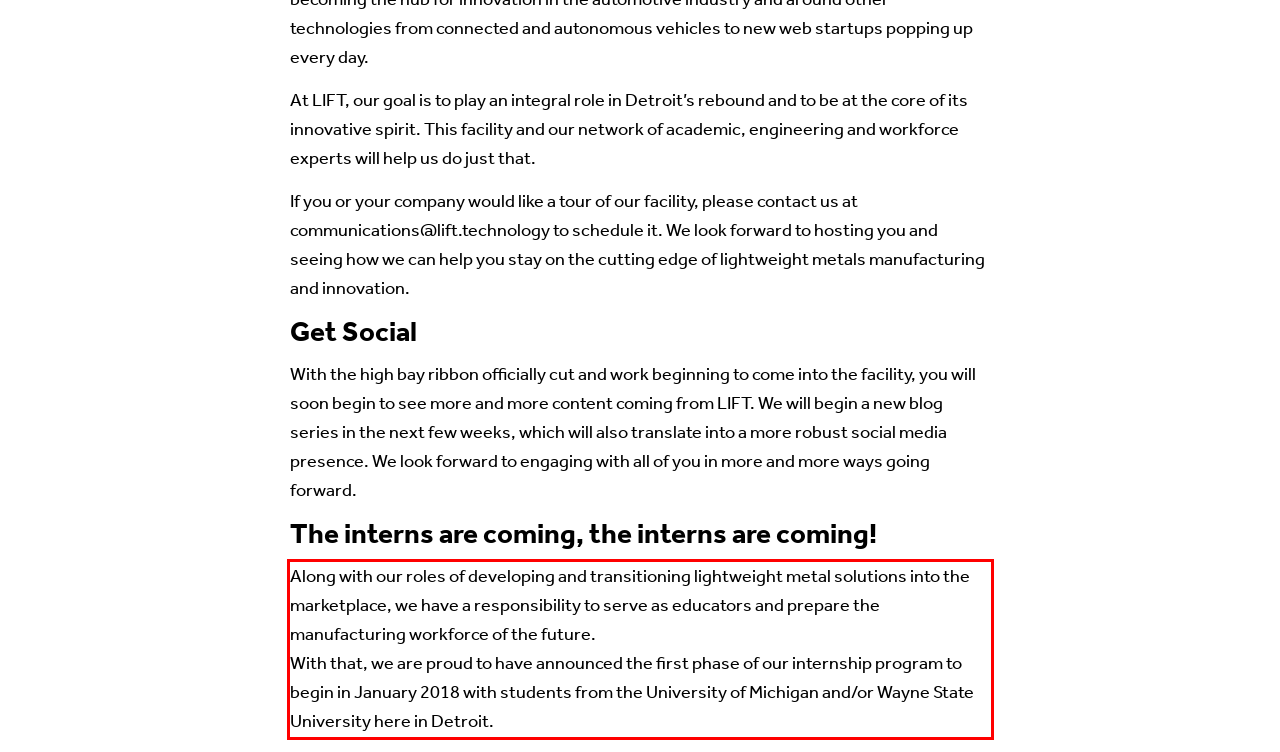Please take the screenshot of the webpage, find the red bounding box, and generate the text content that is within this red bounding box.

Along with our roles of developing and transitioning lightweight metal solutions into the marketplace, we have a responsibility to serve as educators and prepare the manufacturing workforce of the future. With that, we are proud to have announced the first phase of our internship program to begin in January 2018 with students from the University of Michigan and/or Wayne State University here in Detroit.